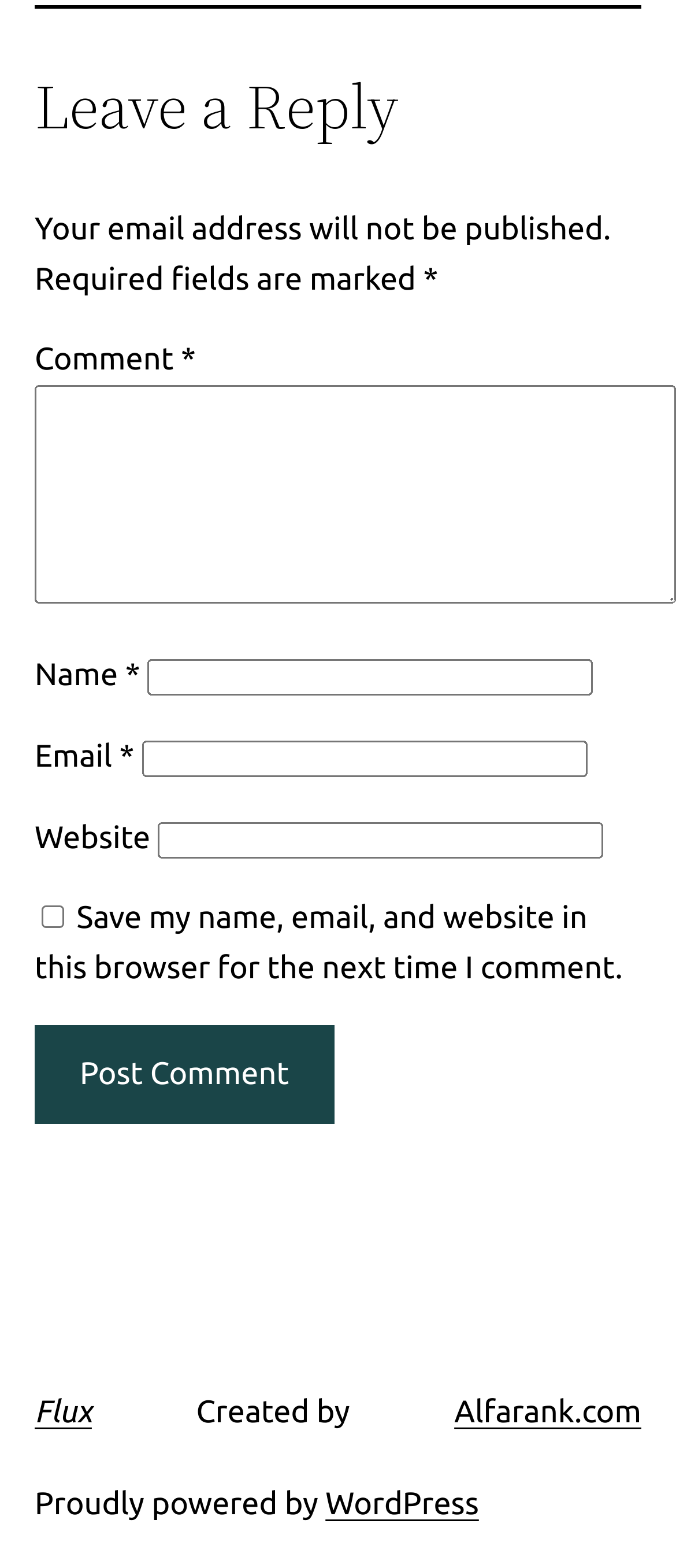Please locate the bounding box coordinates for the element that should be clicked to achieve the following instruction: "Enter your name". Ensure the coordinates are given as four float numbers between 0 and 1, i.e., [left, top, right, bottom].

[0.218, 0.42, 0.877, 0.444]